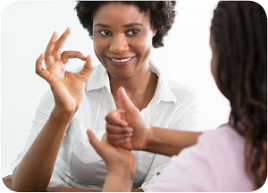Please give a short response to the question using one word or a phrase:
What is a common concern in those born with congenital CMV?

Hearing loss